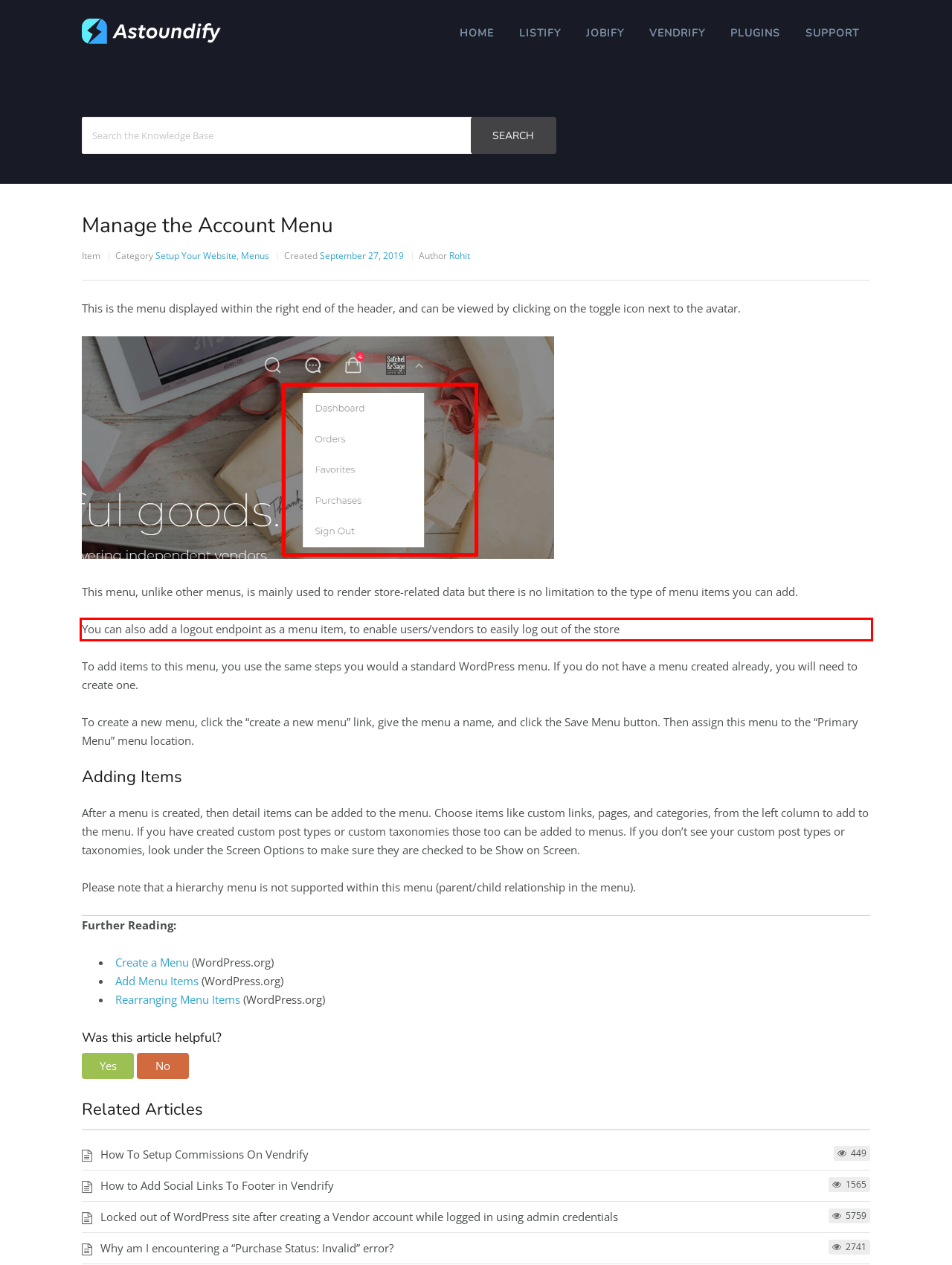Analyze the screenshot of the webpage and extract the text from the UI element that is inside the red bounding box.

You can also add a logout endpoint as a menu item, to enable users/vendors to easily log out of the store